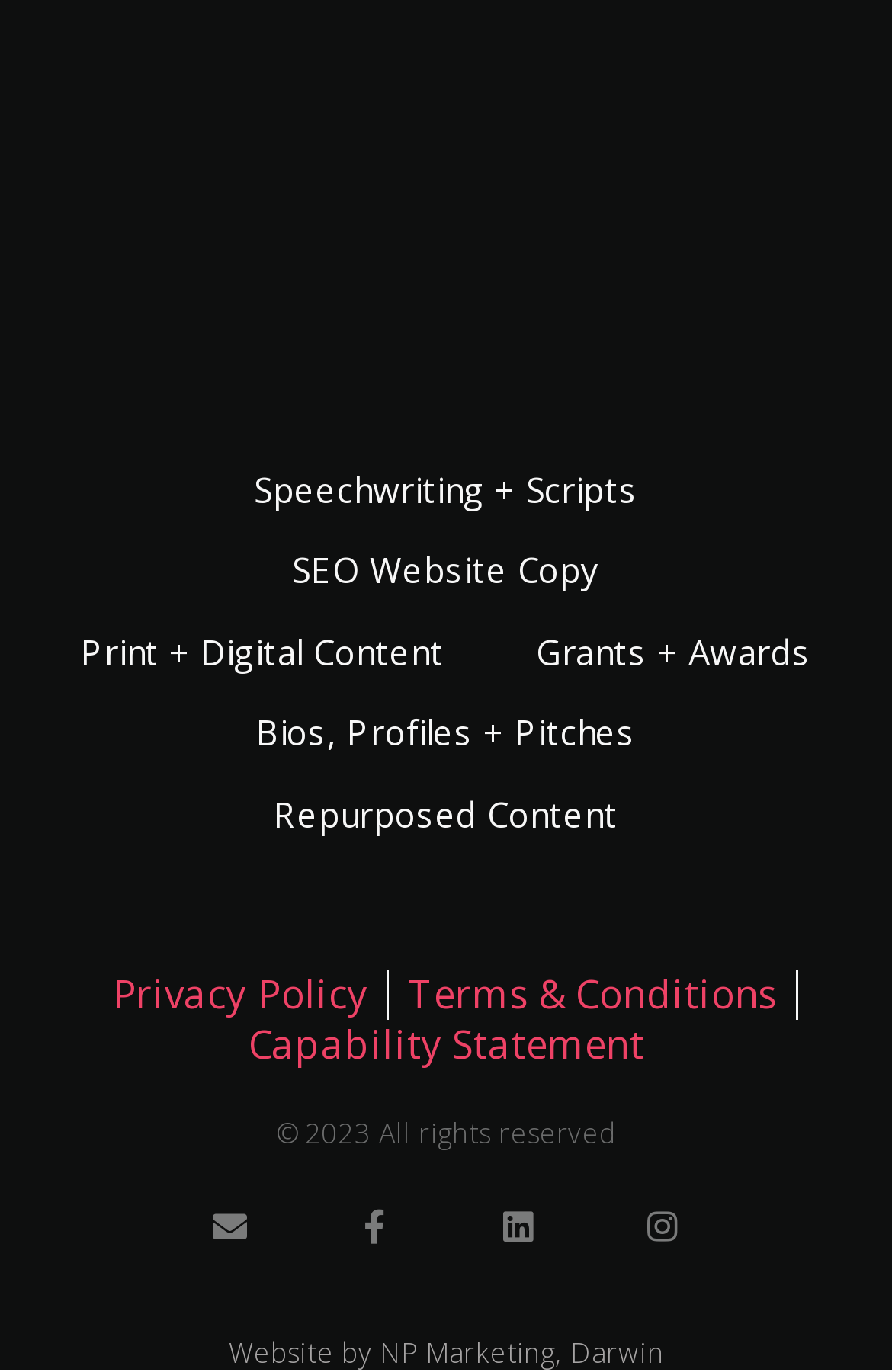Answer the question in a single word or phrase:
How many social media links are present at the bottom of the webpage?

4